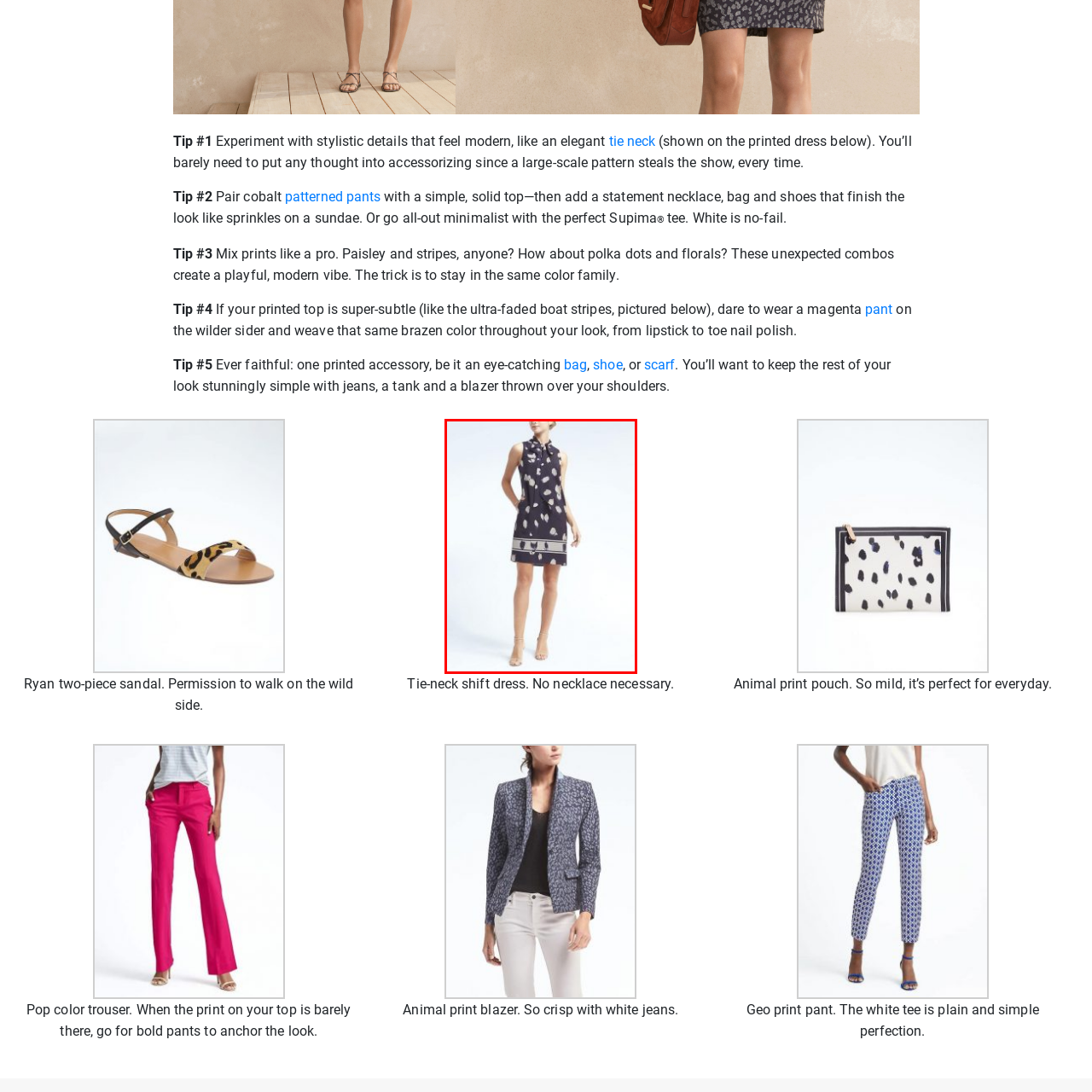Elaborate on the contents of the image highlighted by the red boundary in detail.

The image features a model showcasing a stylish tie-neck shift dress. The dress is characterized by a modern design, adorned with a playful pattern of light-colored leaves on a rich navy background, complemented by a stylish hemline detail. The sleeveless cut highlights the model's arms, while the tie-neck adds an elegant touch, making it suitable for both casual and polished occasions. The model completes the look with strappy heeled sandals, emphasizing a chic summer vibe. This versatile piece can stand alone as a statement outfit, embodying contemporary fashion that requires minimal accessorizing, as mentioned in the accompanying text.